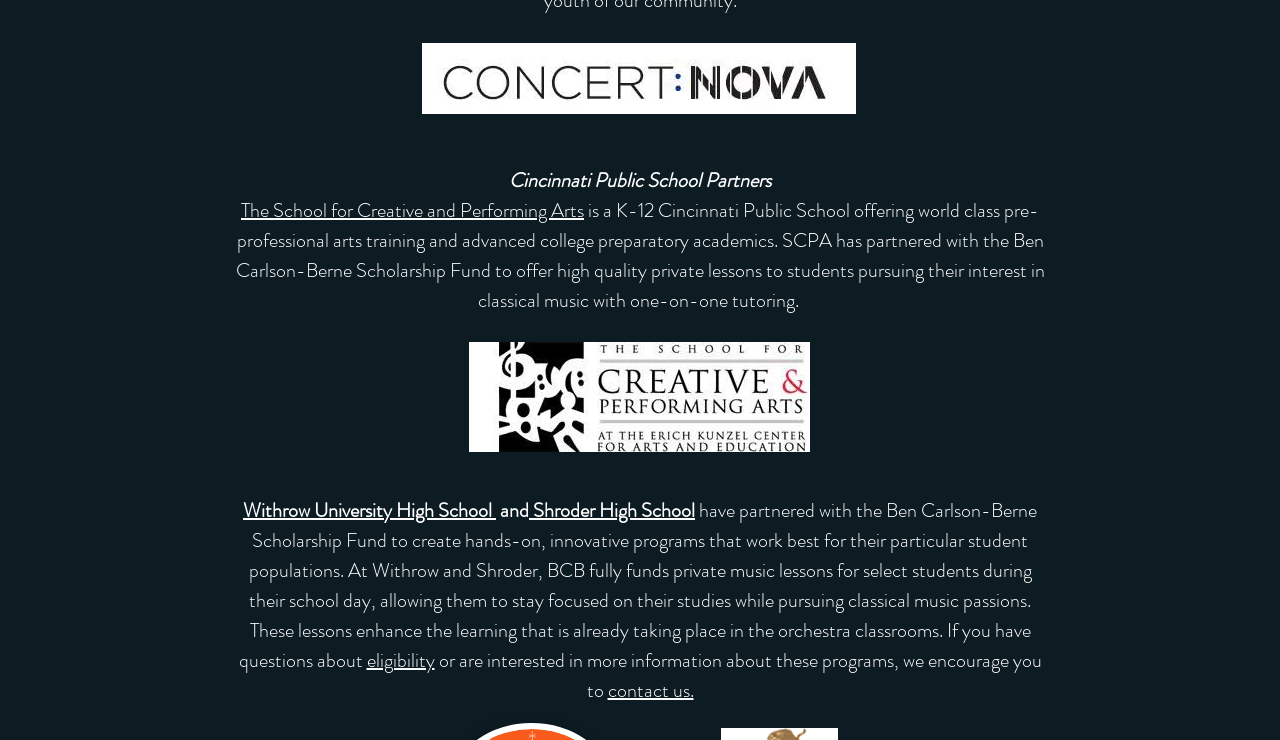Provide the bounding box coordinates of the UI element this sentence describes: "What we do".

None